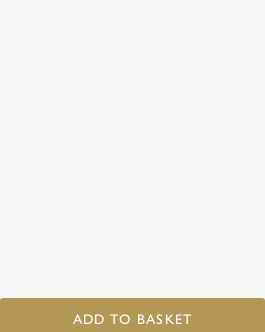Describe every aspect of the image in detail.

This image features the elegant "Hand Made WAS Benson Style Copper Pendant Light," showcasing its artisanal craftsmanship and distinct design. Positioned prominently, it invites potential buyers to enhance their home décor with a touch of vintage charm. Below the image, a clear and actionable "ADD TO BASKET" button is presented, encouraging users to easily purchase this unique lighting fixture. The price displayed alongside the product is £395.00, emphasizing the value of this handcrafted item within the context of premium interior lighting solutions.